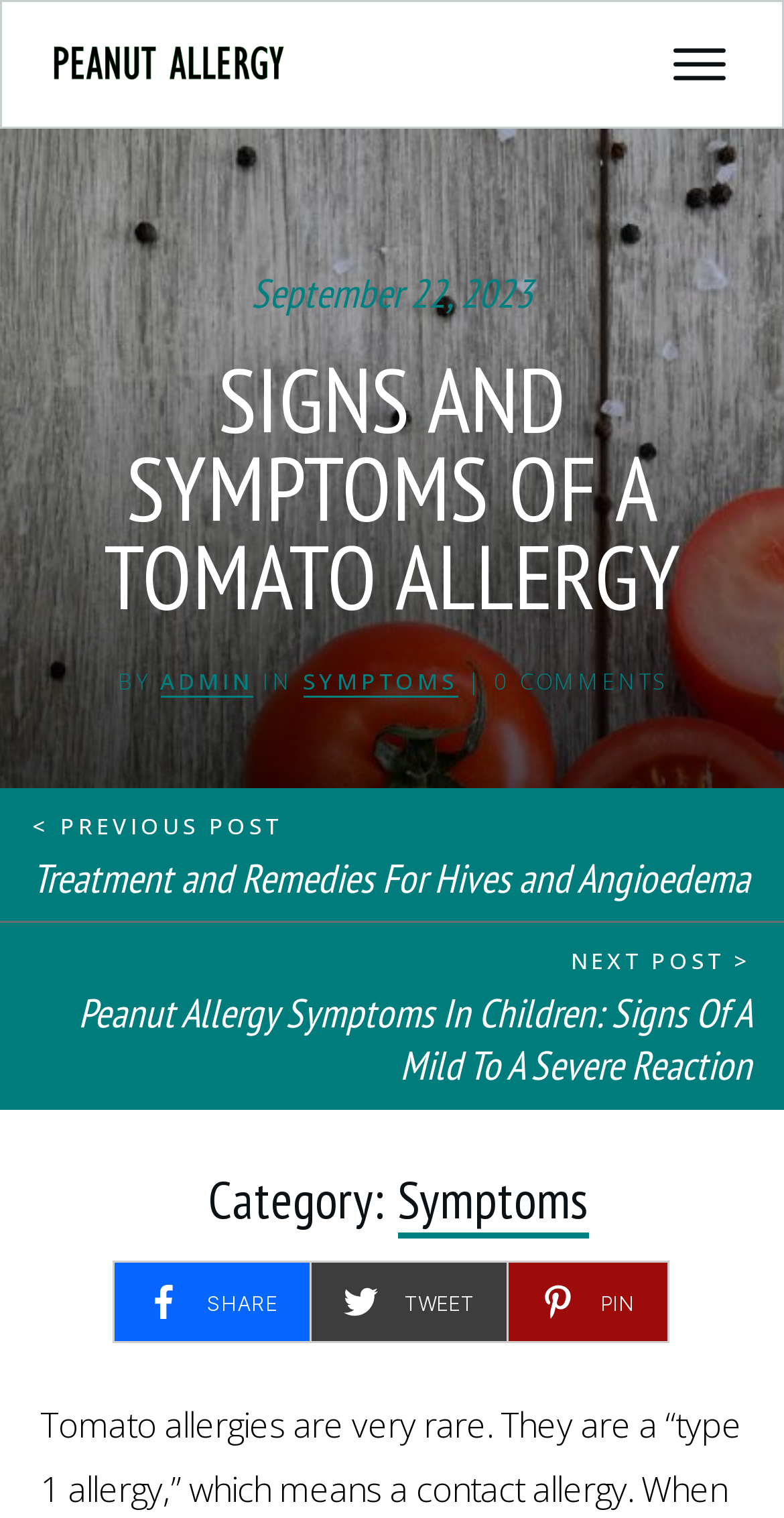Determine the coordinates of the bounding box that should be clicked to complete the instruction: "Read the 'SIGNS AND SYMPTOMS OF A TOMATO ALLERGY' heading". The coordinates should be represented by four float numbers between 0 and 1: [left, top, right, bottom].

[0.055, 0.234, 0.945, 0.433]